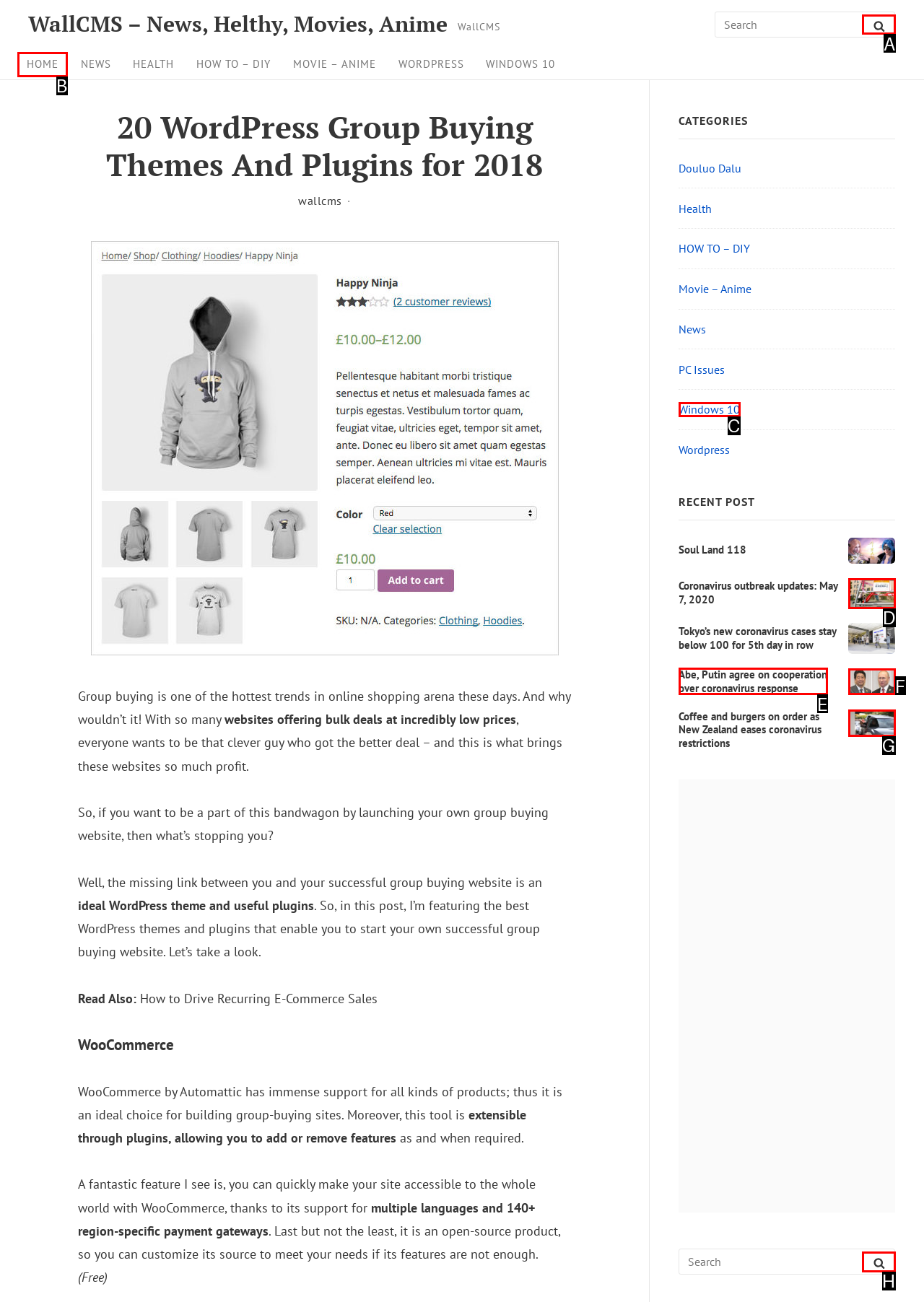Select the correct option from the given choices to perform this task: Click on the HOME link. Provide the letter of that option.

B